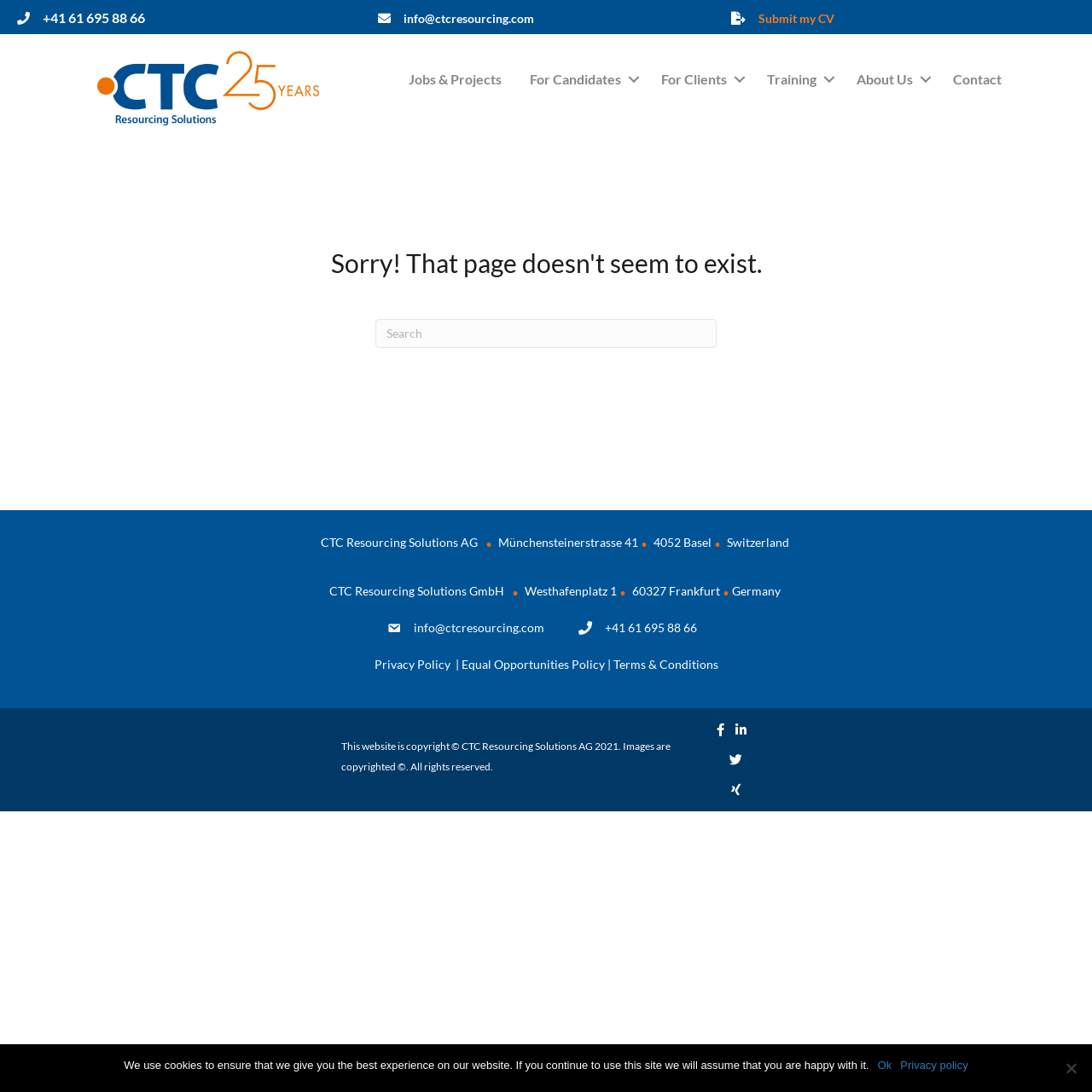What is the address of CTC Resourcing Solutions AG?
Provide a detailed and well-explained answer to the question.

I found the address of CTC Resourcing Solutions AG, which is 'Münchensteinerstrasse 41, 4052 Basel, Switzerland'. It is located in a series of static text elements with bounding box coordinates [0.456, 0.49, 0.586, 0.503], [0.598, 0.49, 0.654, 0.503], and [0.665, 0.49, 0.722, 0.503].